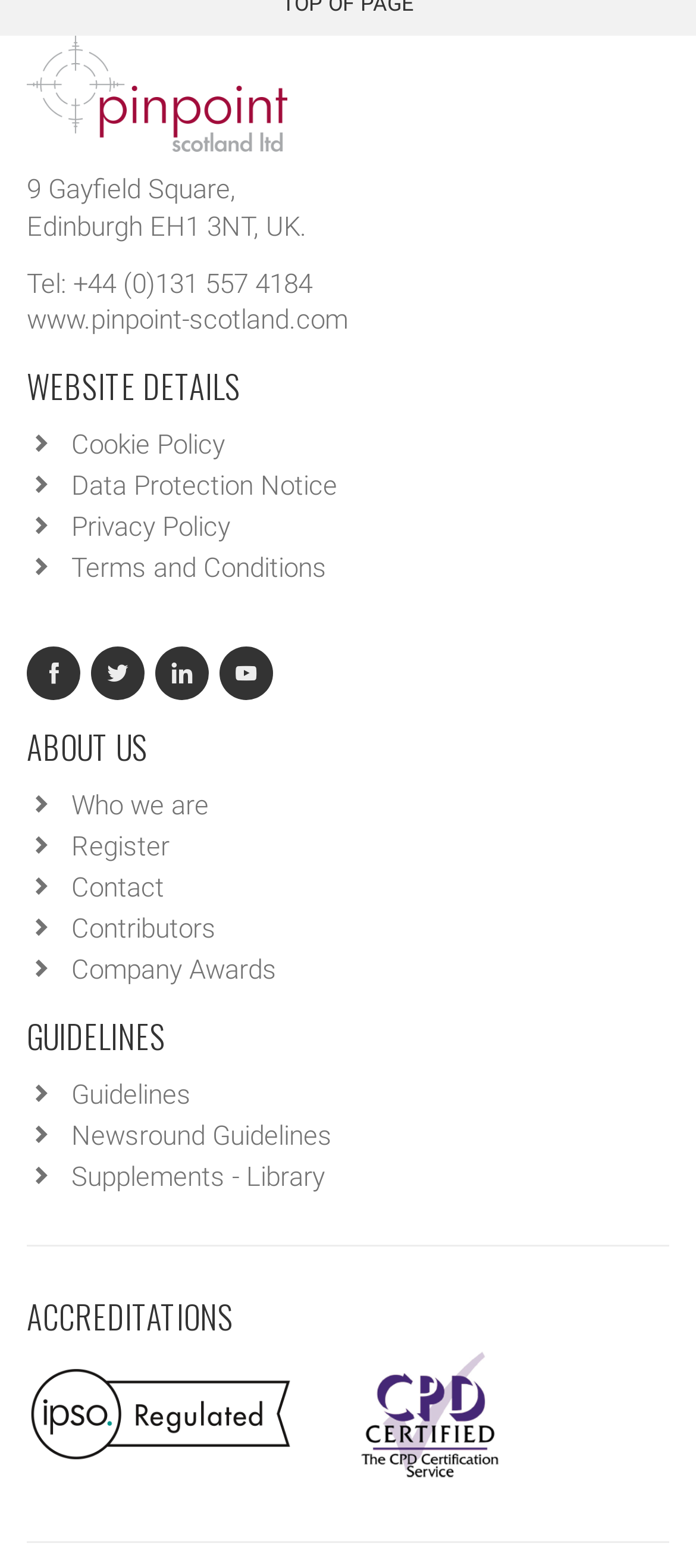Answer the following inquiry with a single word or phrase:
What is the address of Pinpoint Scotland?

9 Gayfield Square, Edinburgh EH1 3NT, UK.